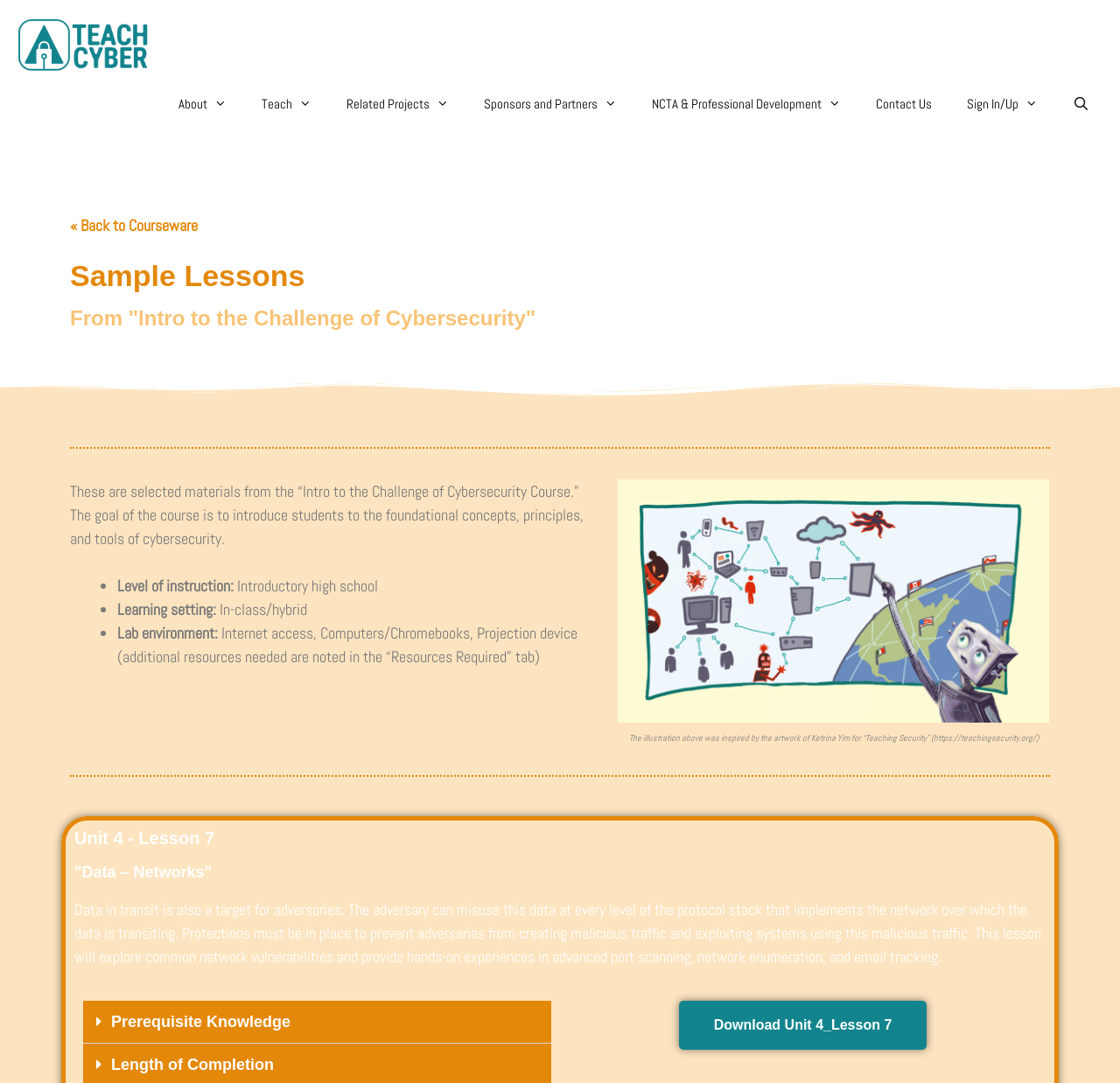Identify the bounding box of the HTML element described here: "zurück". Provide the coordinates as four float numbers between 0 and 1: [left, top, right, bottom].

None